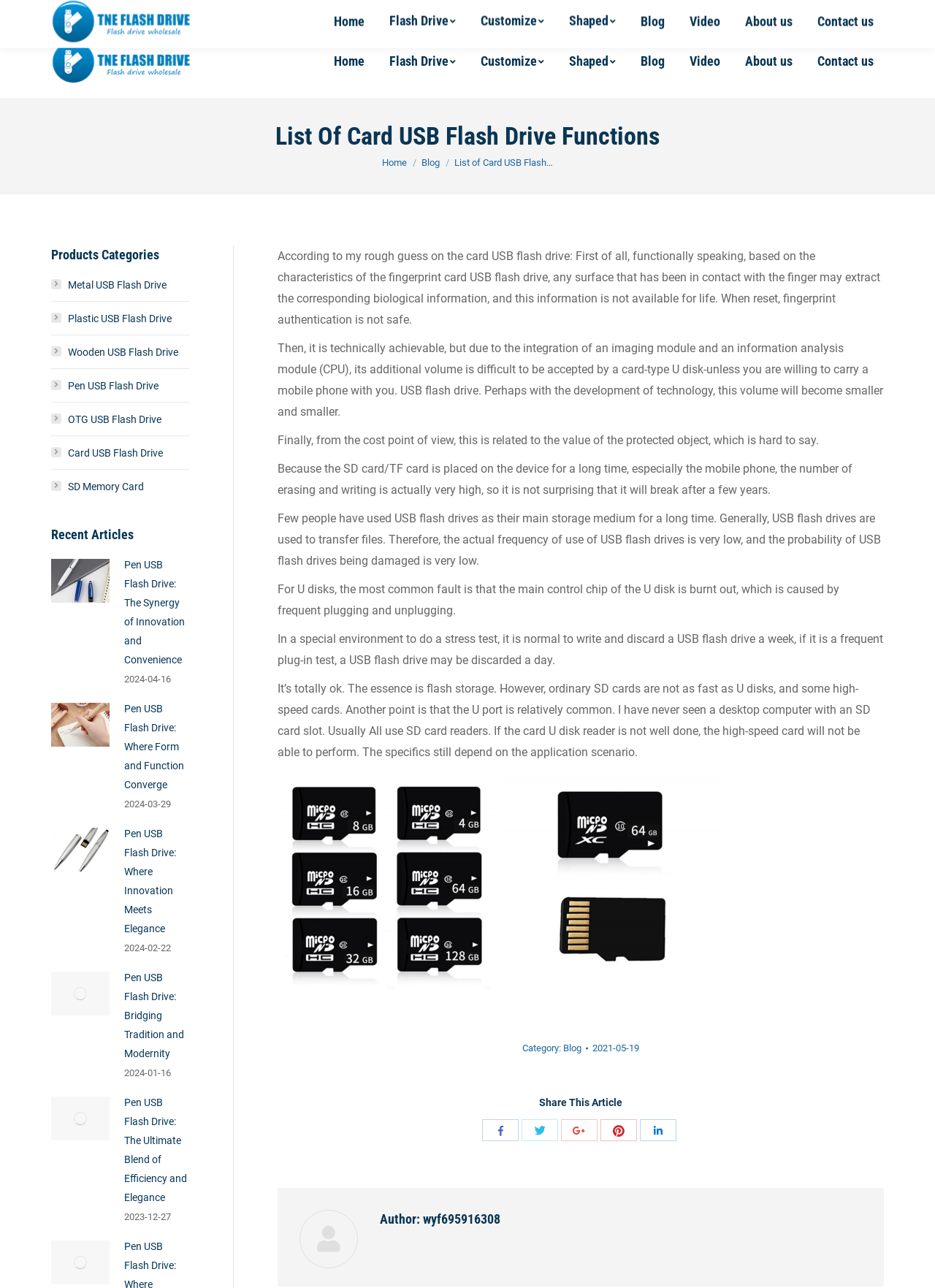Extract the bounding box coordinates of the UI element described by: "Wooden USB Flash Drive". The coordinates should include four float numbers ranging from 0 to 1, e.g., [left, top, right, bottom].

[0.055, 0.266, 0.191, 0.281]